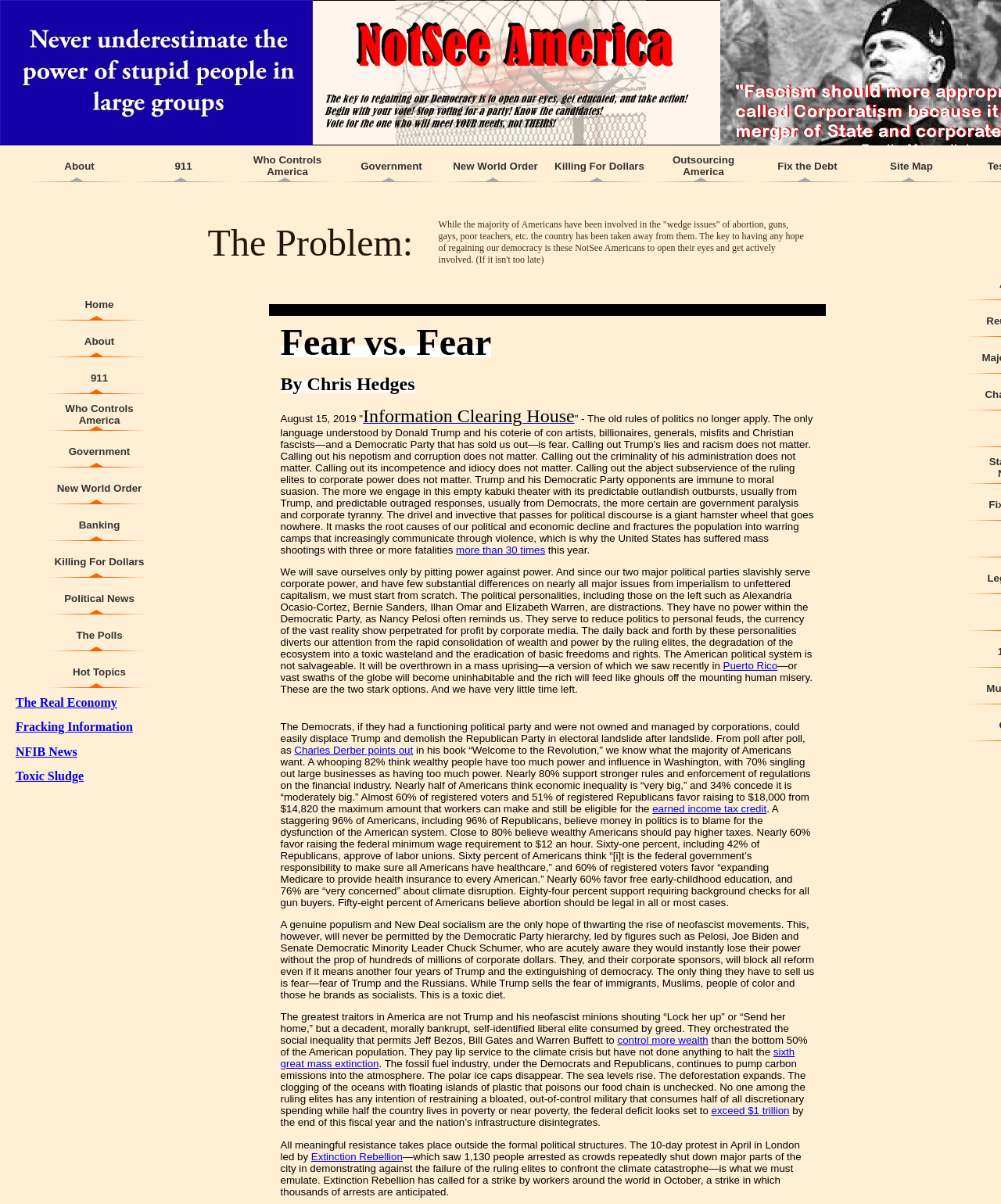Given the element description, predict the bounding box coordinates in the format (top-left x, top-left y, bottom-right x, bottom-right y), using floating point numbers between 0 and 1: control more wealth

[0.617, 0.859, 0.708, 0.869]